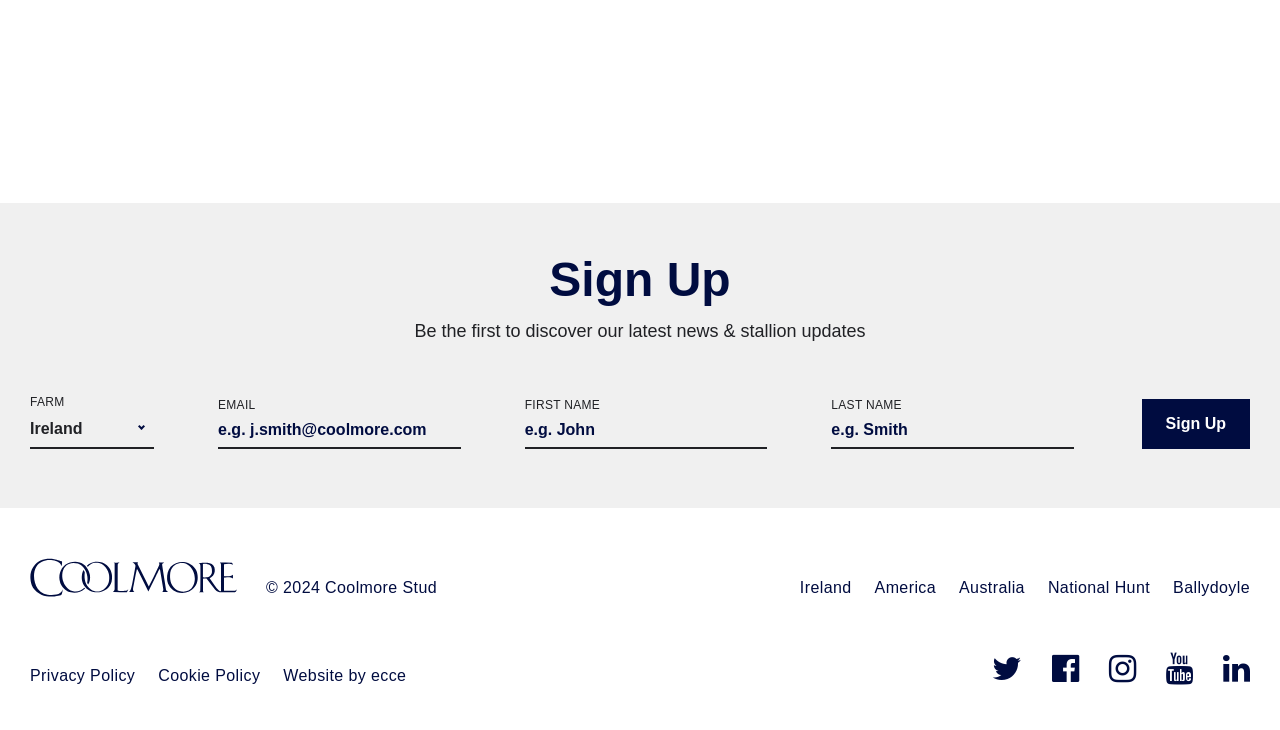Locate the bounding box coordinates of the element that should be clicked to execute the following instruction: "View privacy policy".

[0.023, 0.914, 0.106, 0.937]